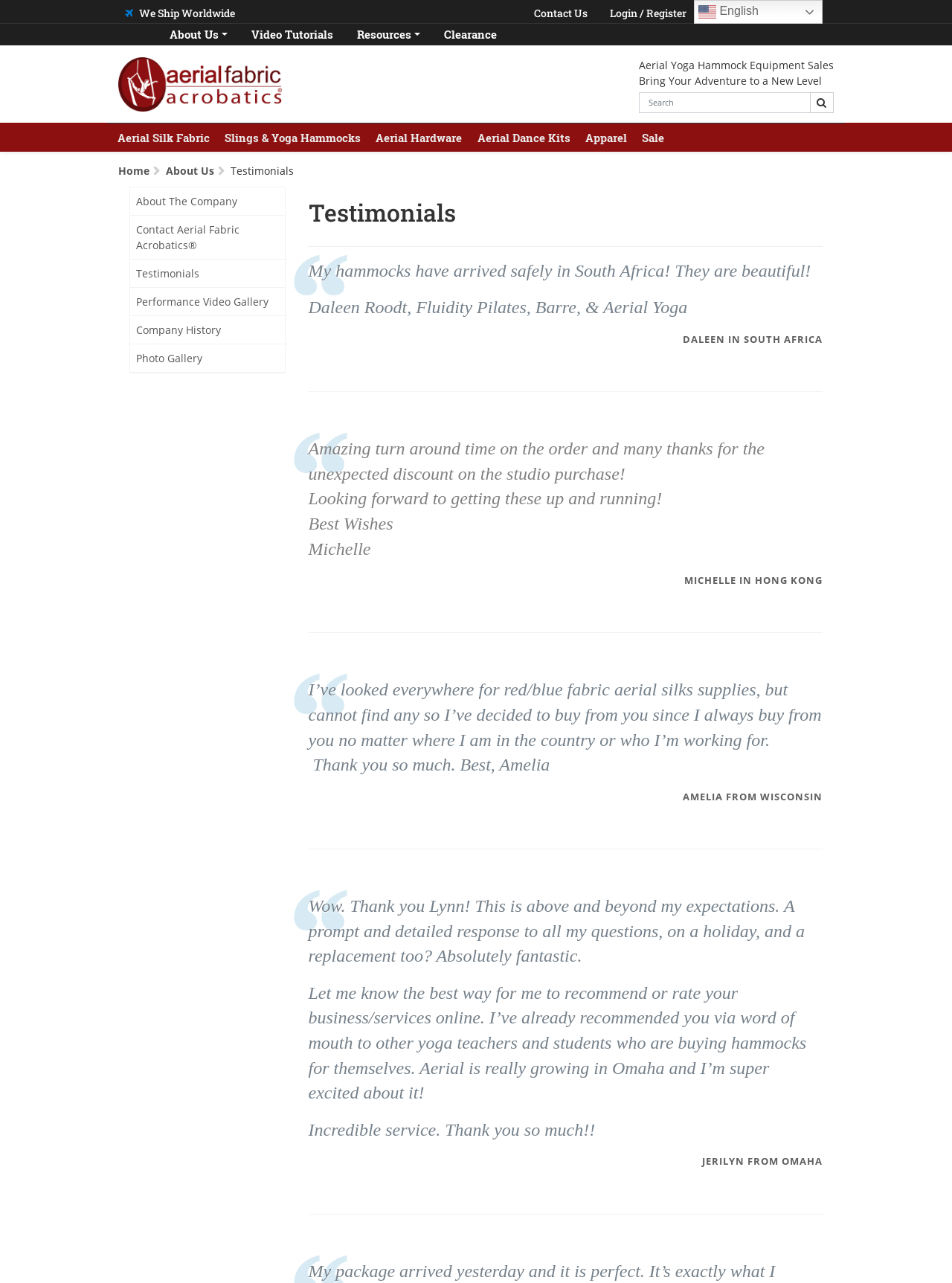Provide your answer to the question using just one word or phrase: What type of products are sold on this website?

Aerial silks supplies